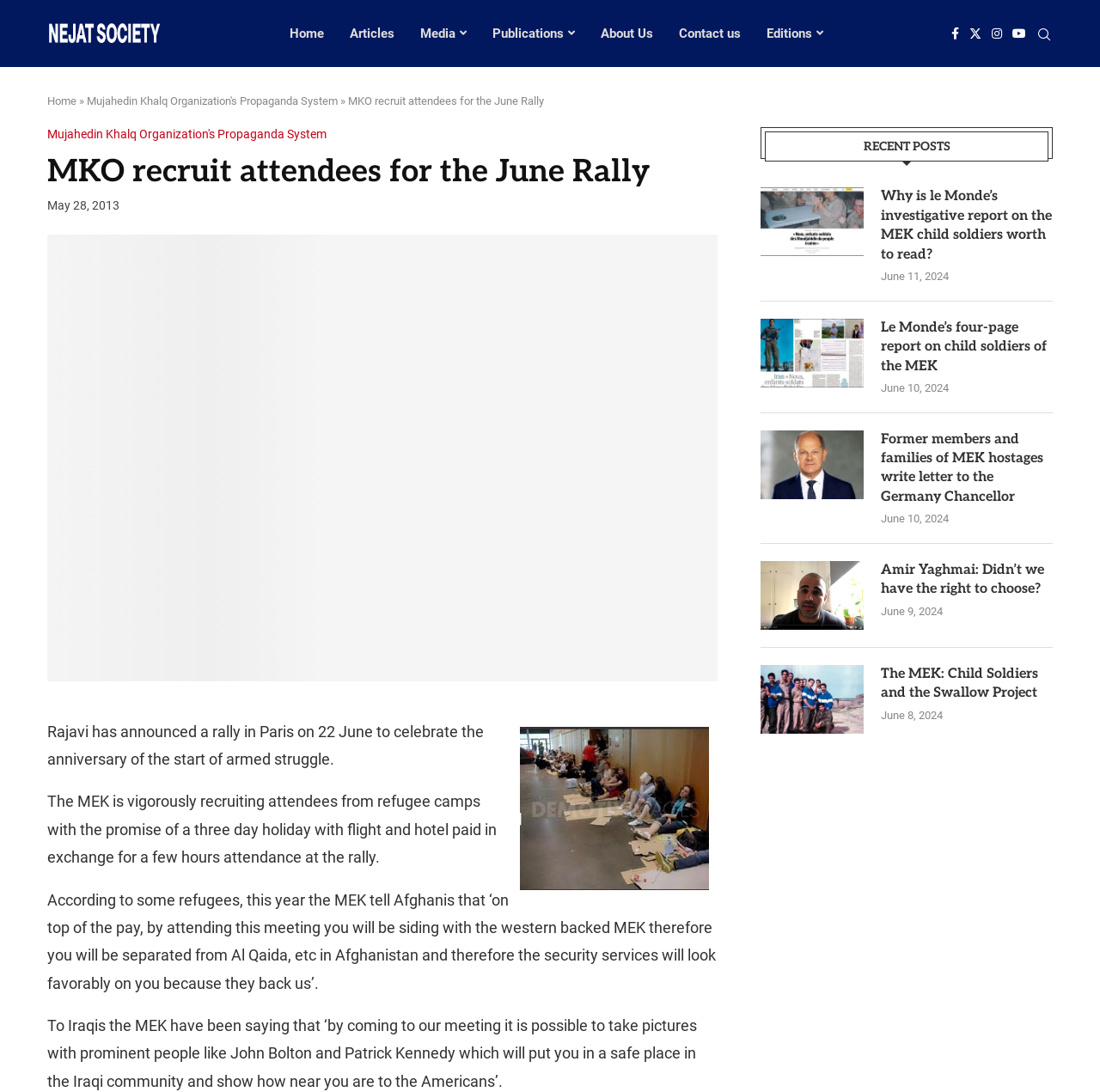Can you find and provide the title of the webpage?

MKO recruit attendees for the June Rally